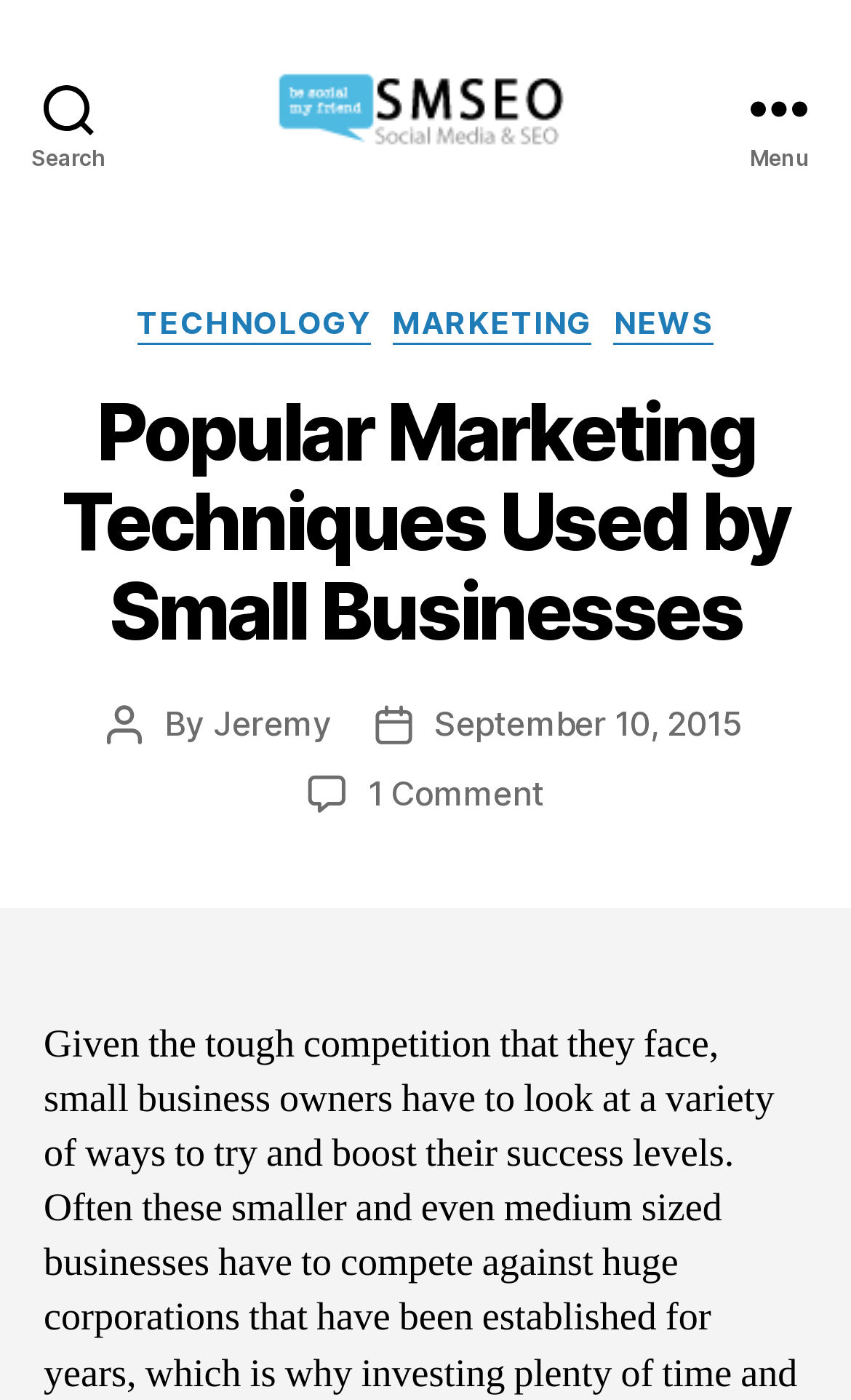Locate the bounding box coordinates of the element to click to perform the following action: 'Read the TECHNOLOGY category'. The coordinates should be given as four float values between 0 and 1, in the form of [left, top, right, bottom].

[0.16, 0.217, 0.435, 0.246]